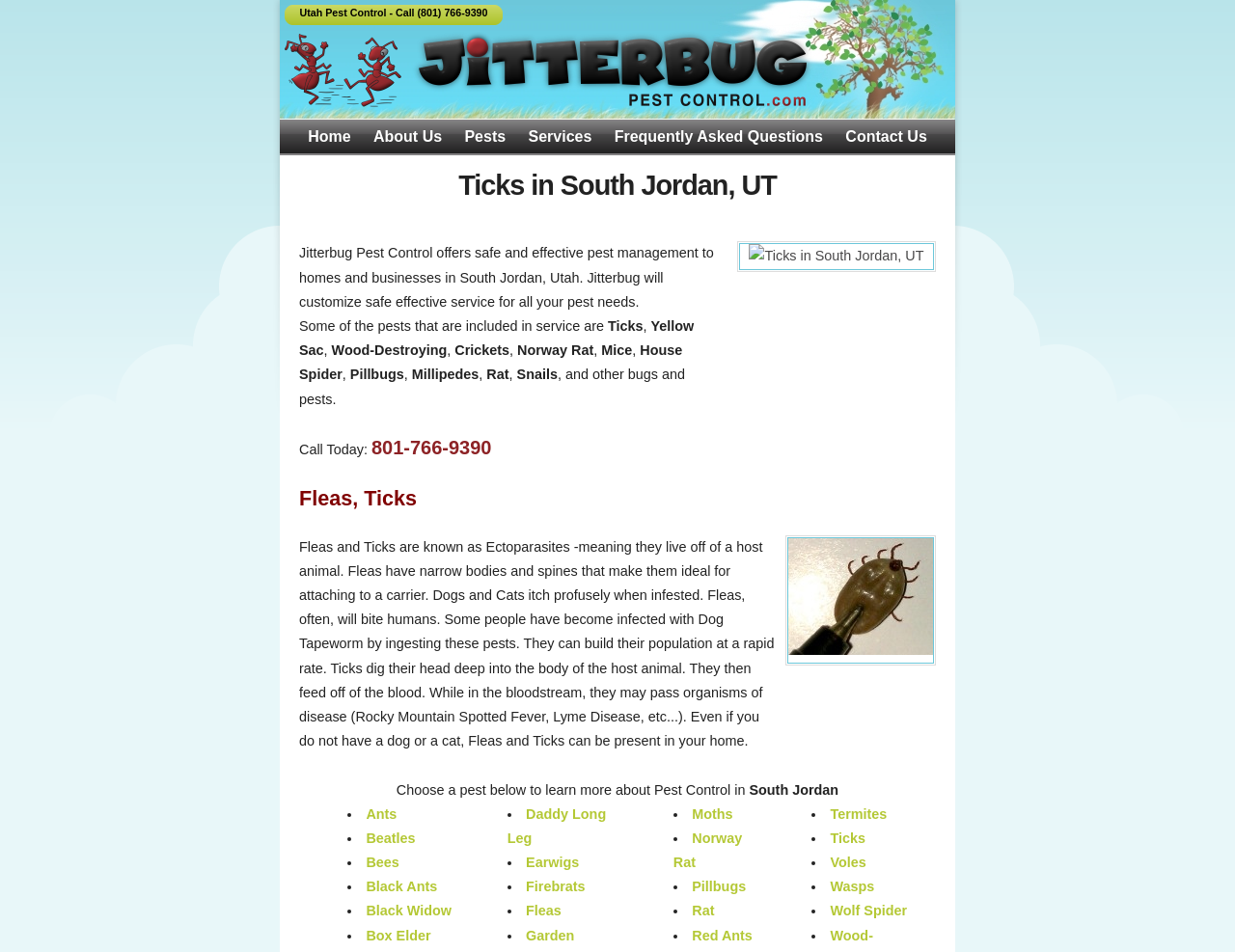Refer to the image and provide an in-depth answer to the question: 
What is the difference between fleas and ticks?

The text 'Fleas have narrow bodies and spines that make them ideal for attaching to a carrier... Ticks dig their head deep into the body of the host animal' suggests that the main difference between fleas and ticks is how they interact with their hosts.